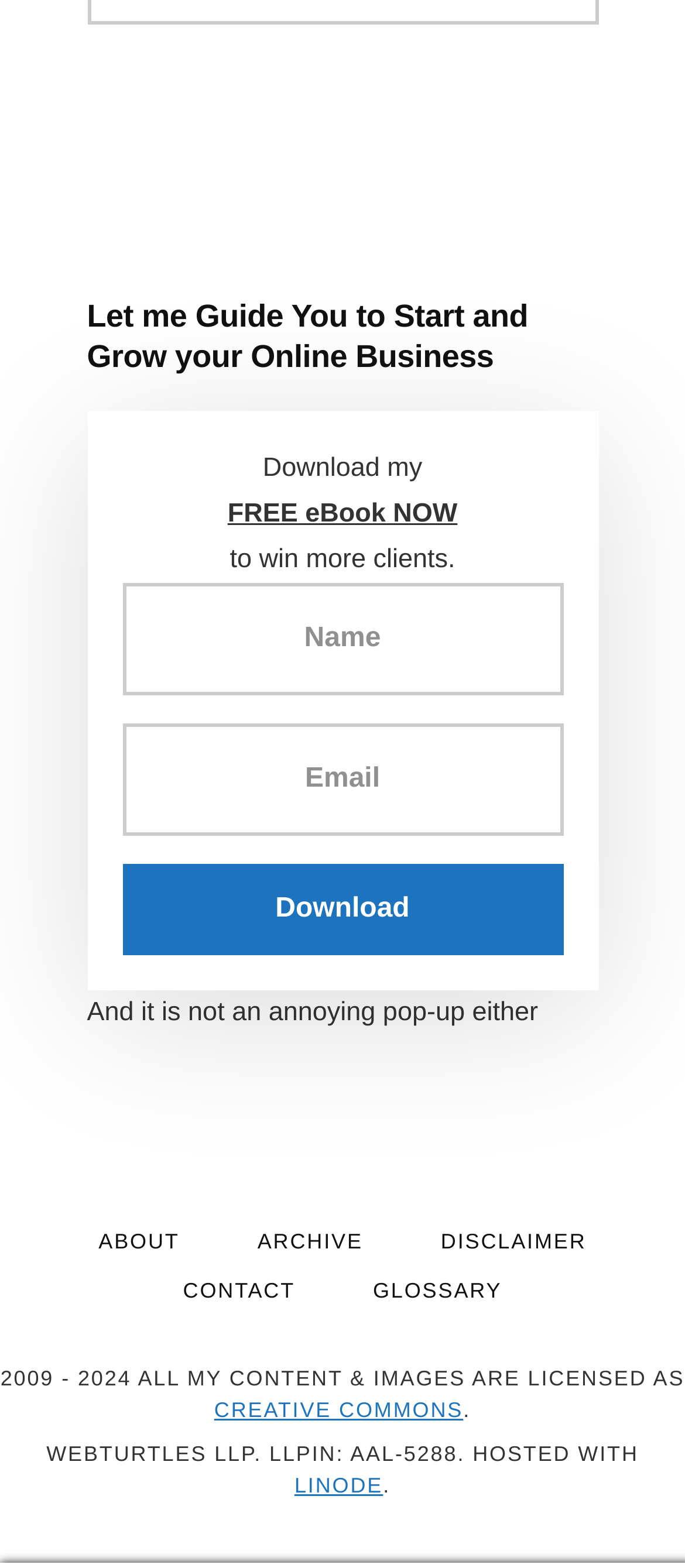Reply to the question below using a single word or brief phrase:
What is the topic of the eBook?

Online Business